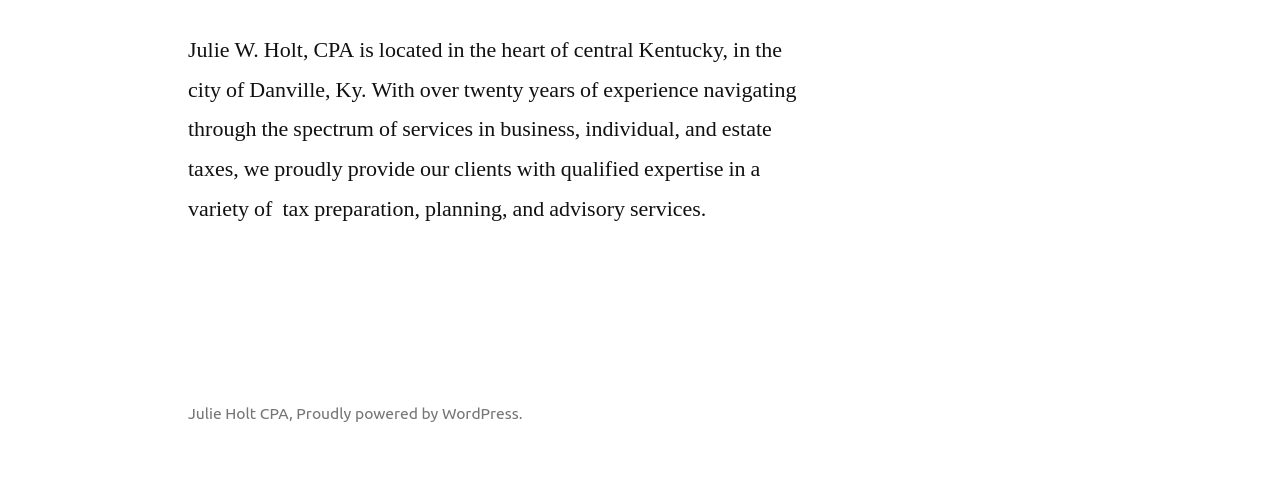Identify the bounding box for the element characterized by the following description: "Proudly powered by WordPress.".

[0.232, 0.819, 0.408, 0.856]